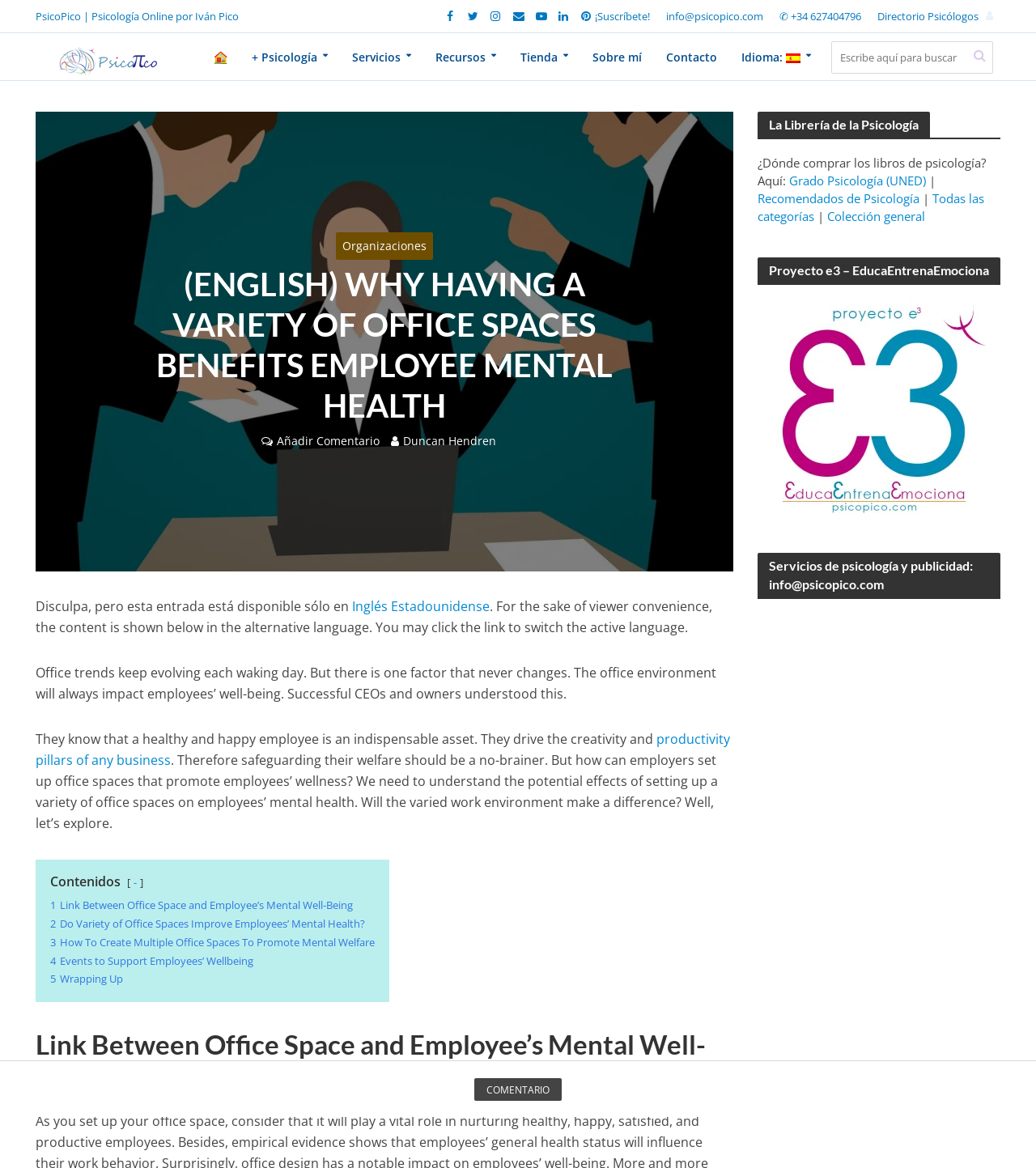Please identify the bounding box coordinates of the element I need to click to follow this instruction: "Search for something".

[0.802, 0.035, 0.958, 0.063]